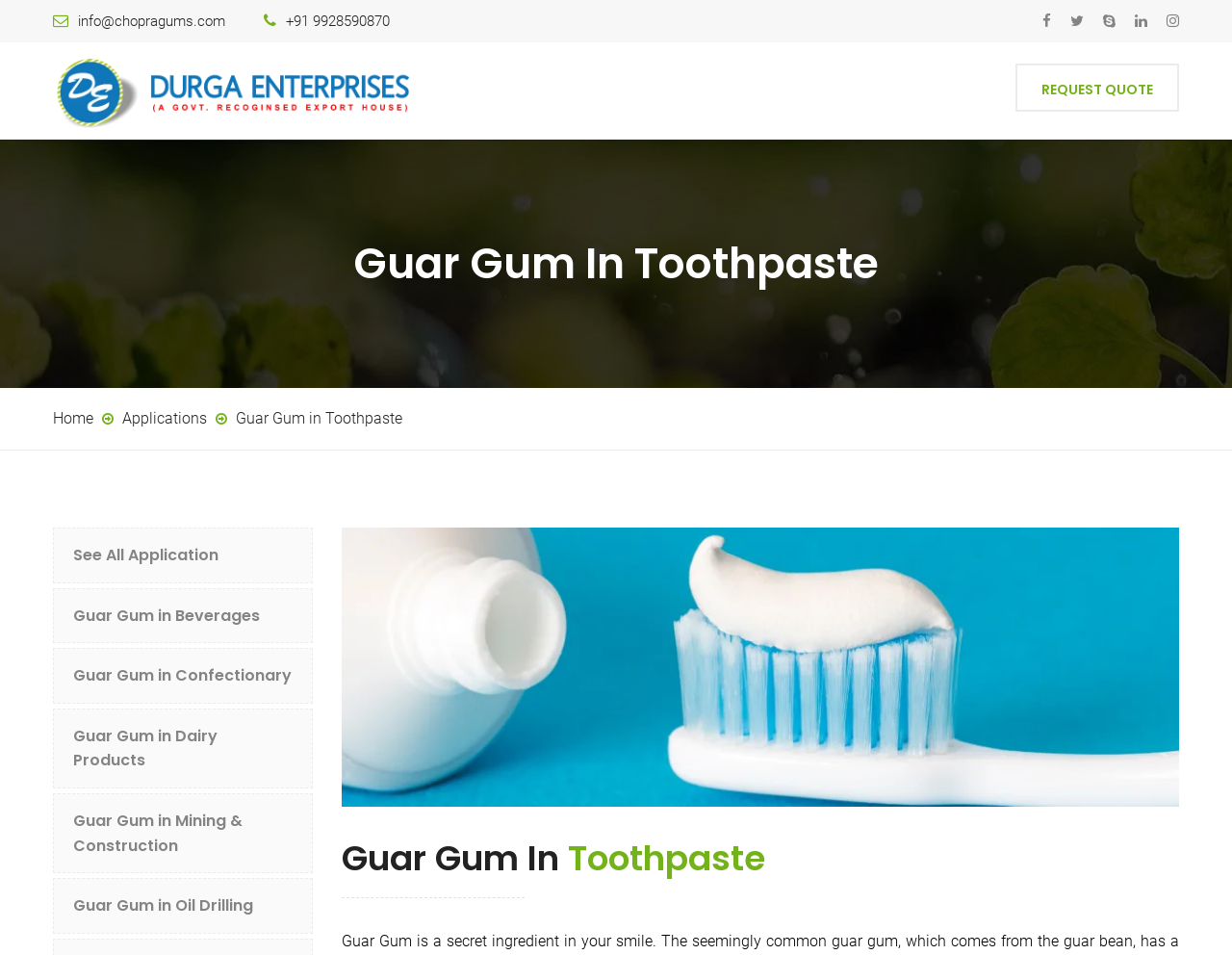What is the topic of the main content?
Using the visual information, respond with a single word or phrase.

Guar Gum In Toothpaste